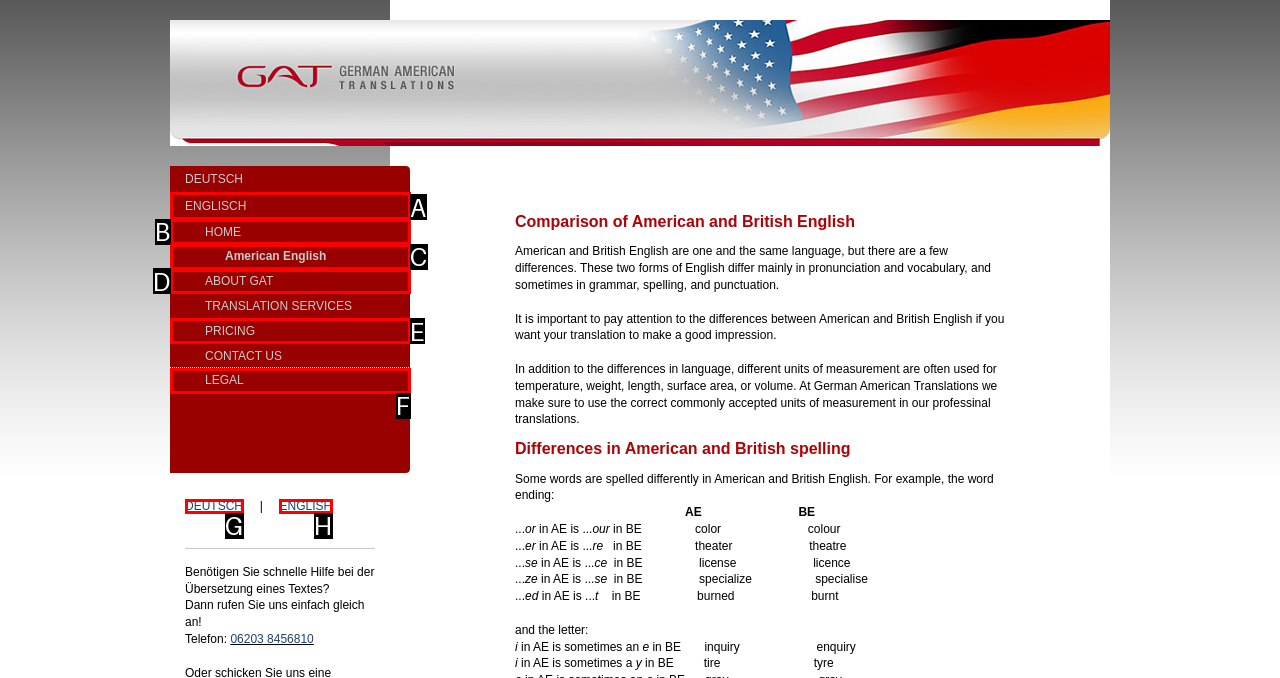Point out the HTML element that matches the following description: American English
Answer with the letter from the provided choices.

C